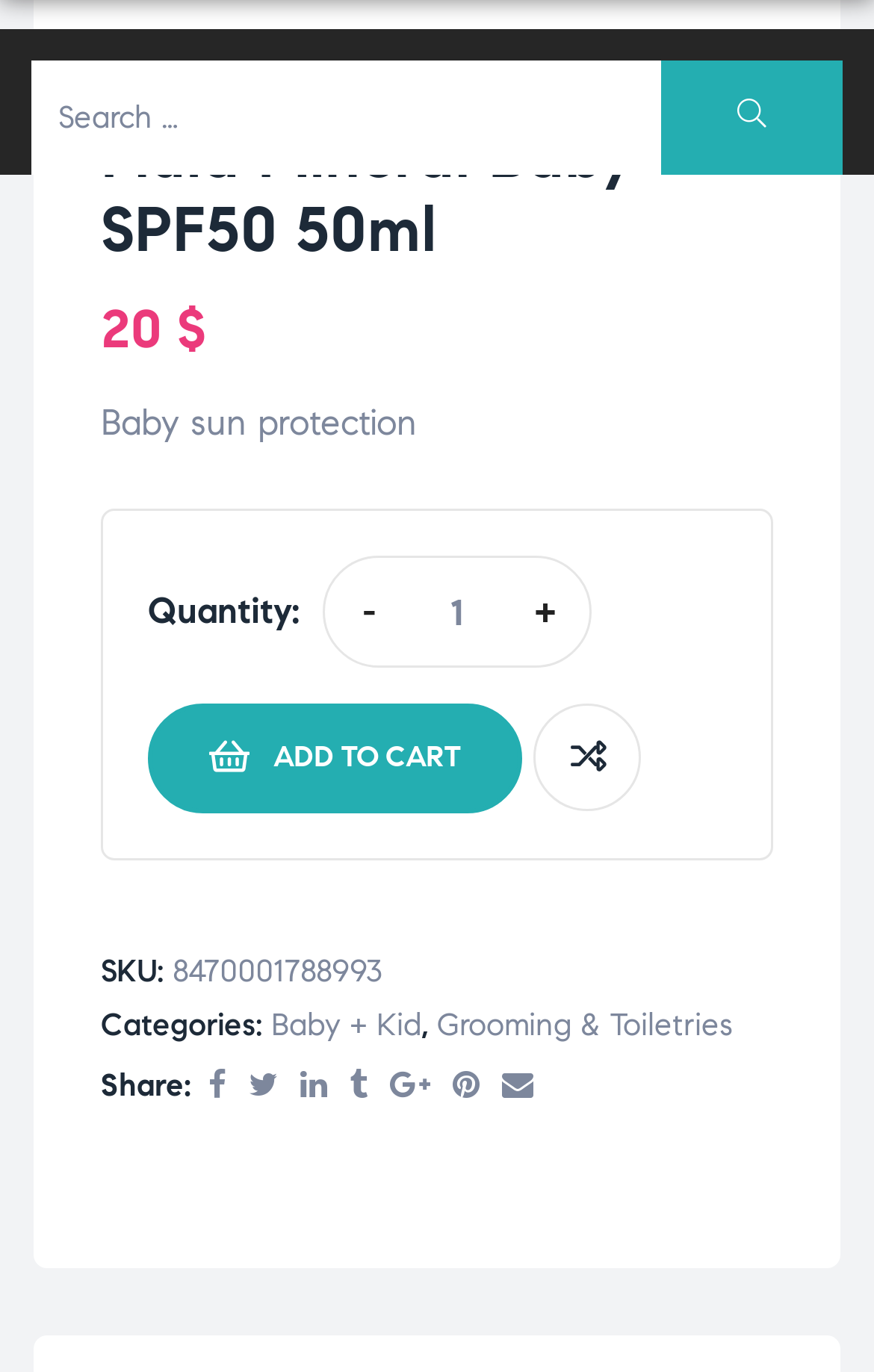Please find the bounding box coordinates of the element's region to be clicked to carry out this instruction: "Add to cart".

[0.169, 0.513, 0.597, 0.592]